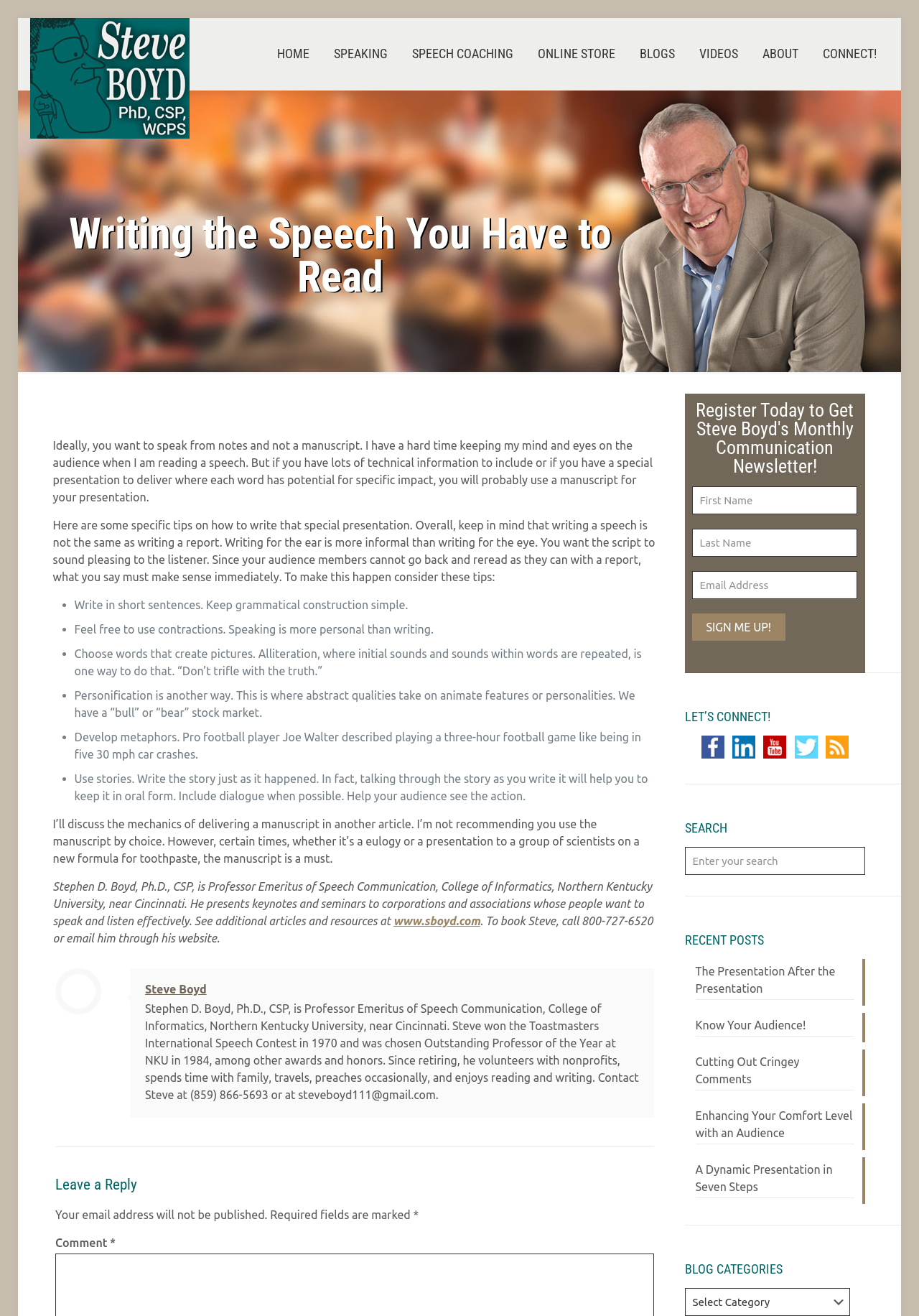Please locate and generate the primary heading on this webpage.

Writing the Speech You Have to Read